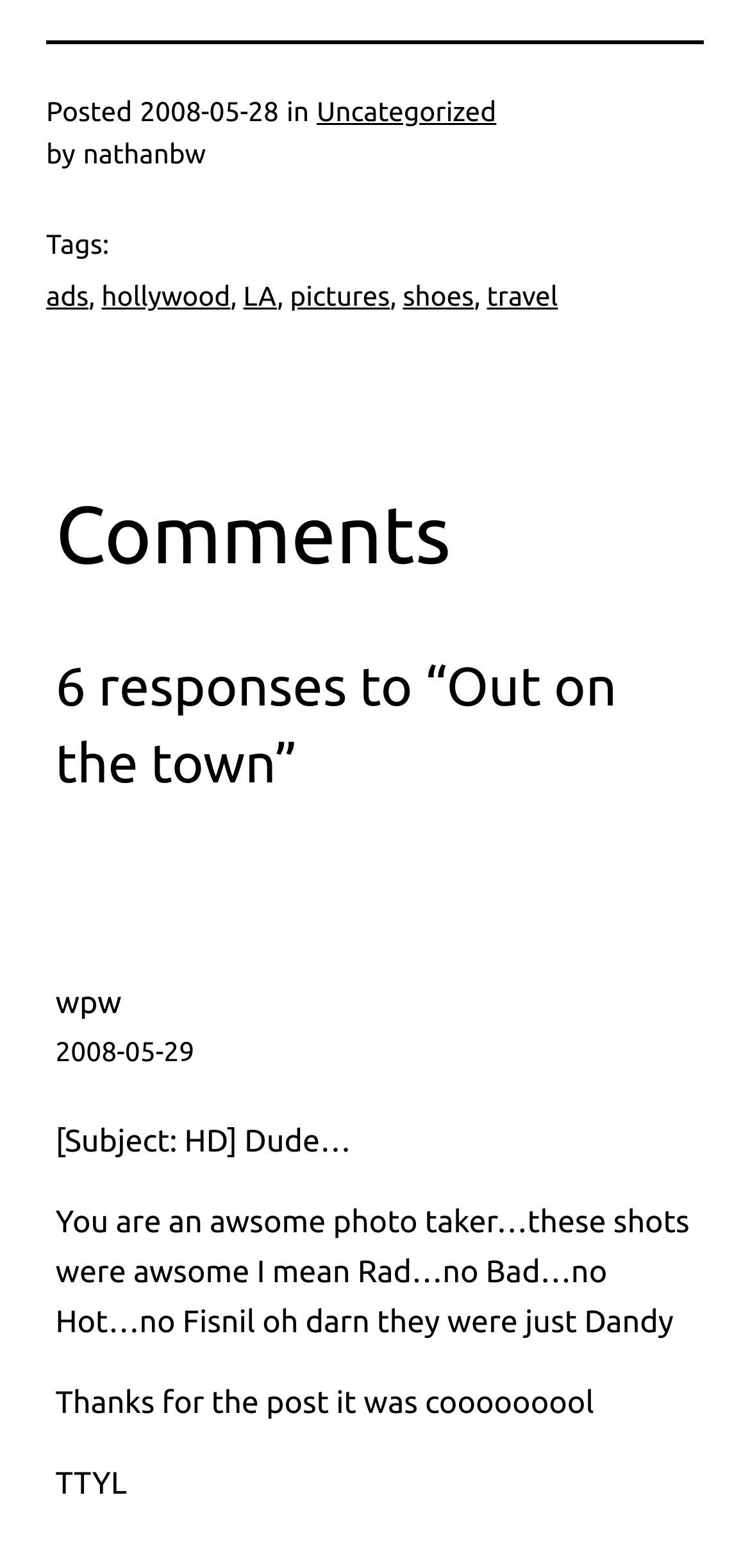Find and indicate the bounding box coordinates of the region you should select to follow the given instruction: "View the 'ads' tag".

[0.062, 0.179, 0.118, 0.198]